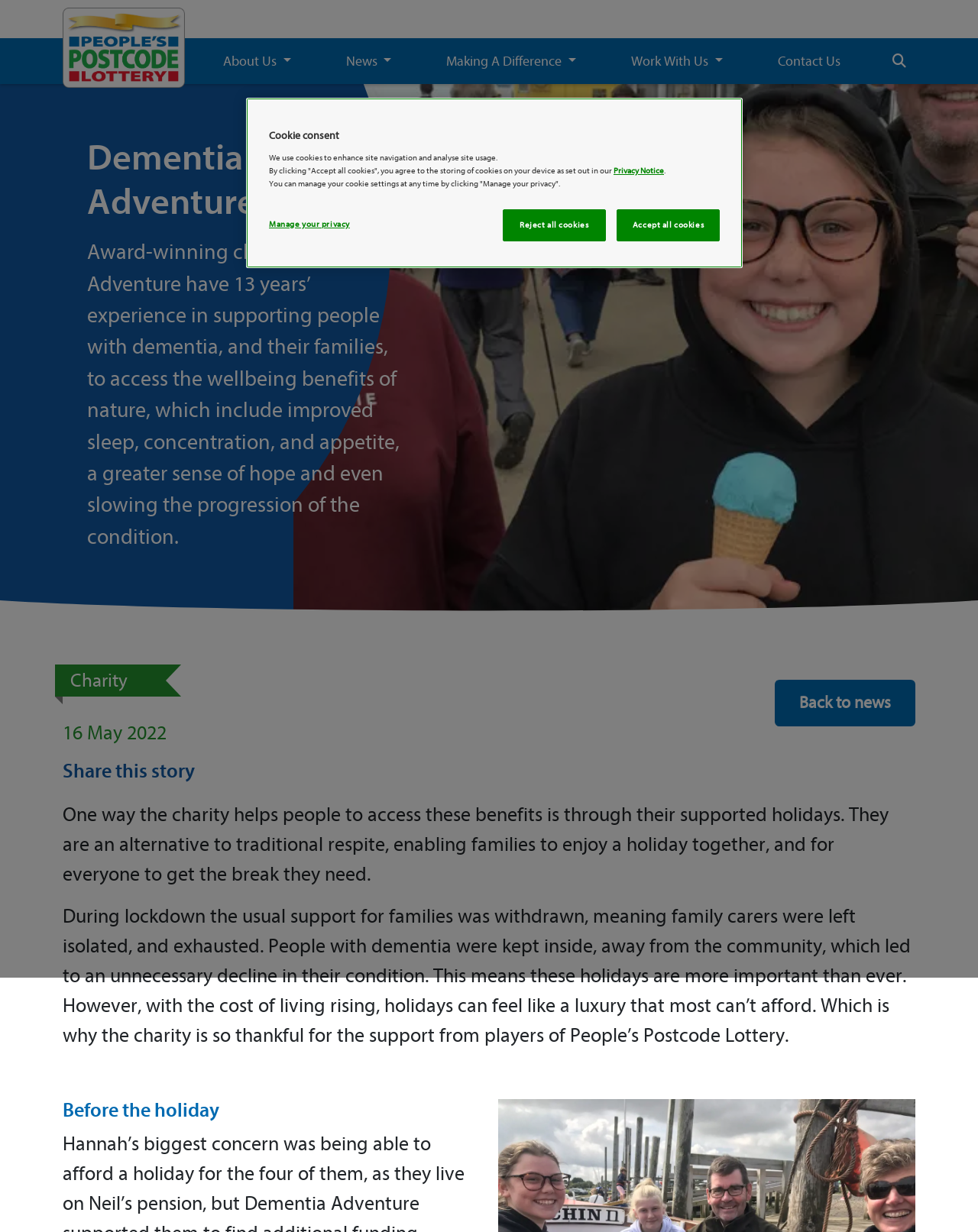Answer briefly with one word or phrase:
What is the purpose of the supported holidays?

To enable families to enjoy a holiday together